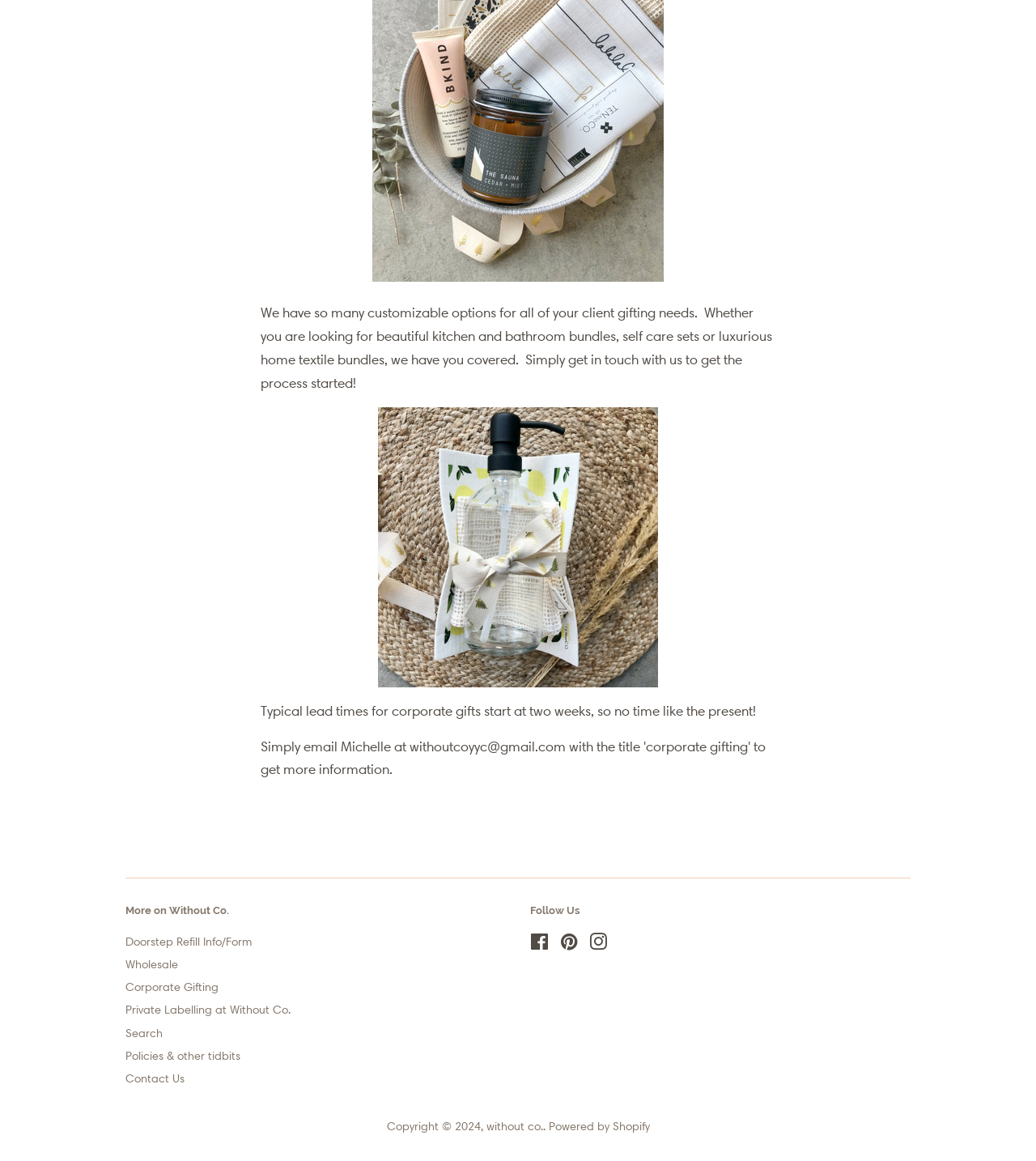Please provide the bounding box coordinate of the region that matches the element description: Powered by Shopify. Coordinates should be in the format (top-left x, top-left y, bottom-right x, bottom-right y) and all values should be between 0 and 1.

[0.529, 0.964, 0.627, 0.976]